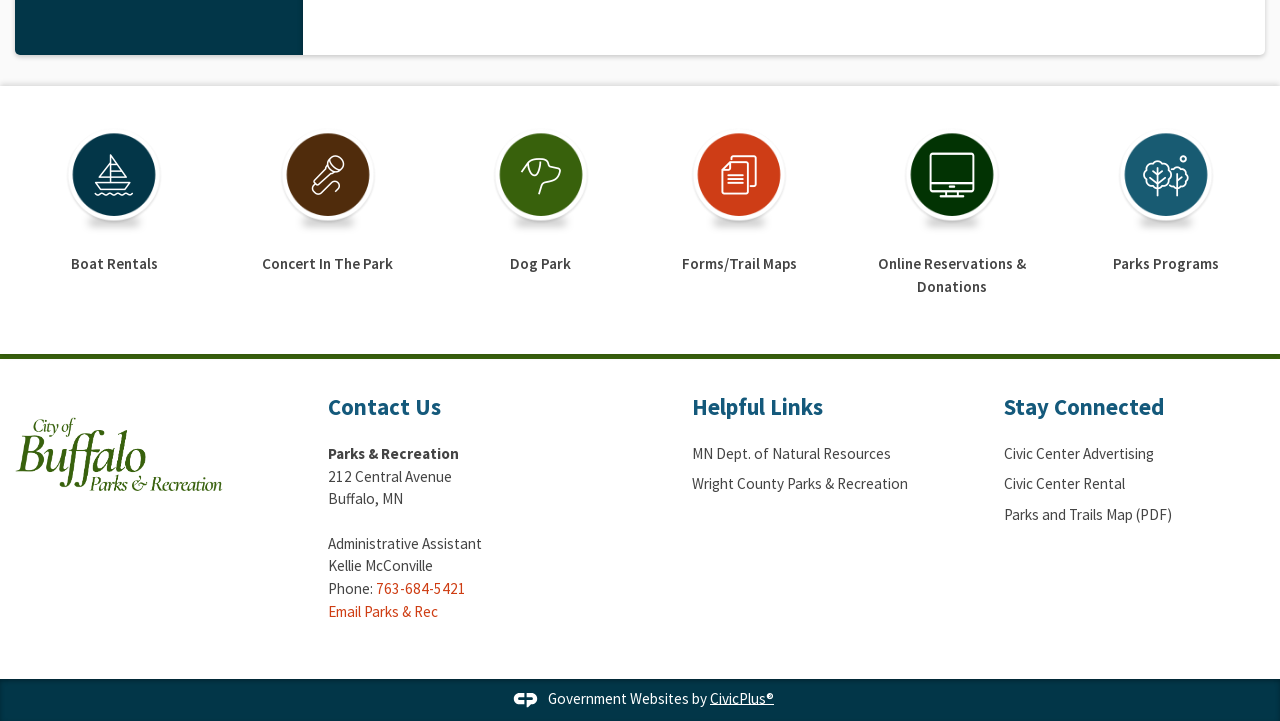Please determine the bounding box coordinates of the element's region to click in order to carry out the following instruction: "Check Parks and Trails Map". The coordinates should be four float numbers between 0 and 1, i.e., [left, top, right, bottom].

[0.785, 0.7, 0.916, 0.726]